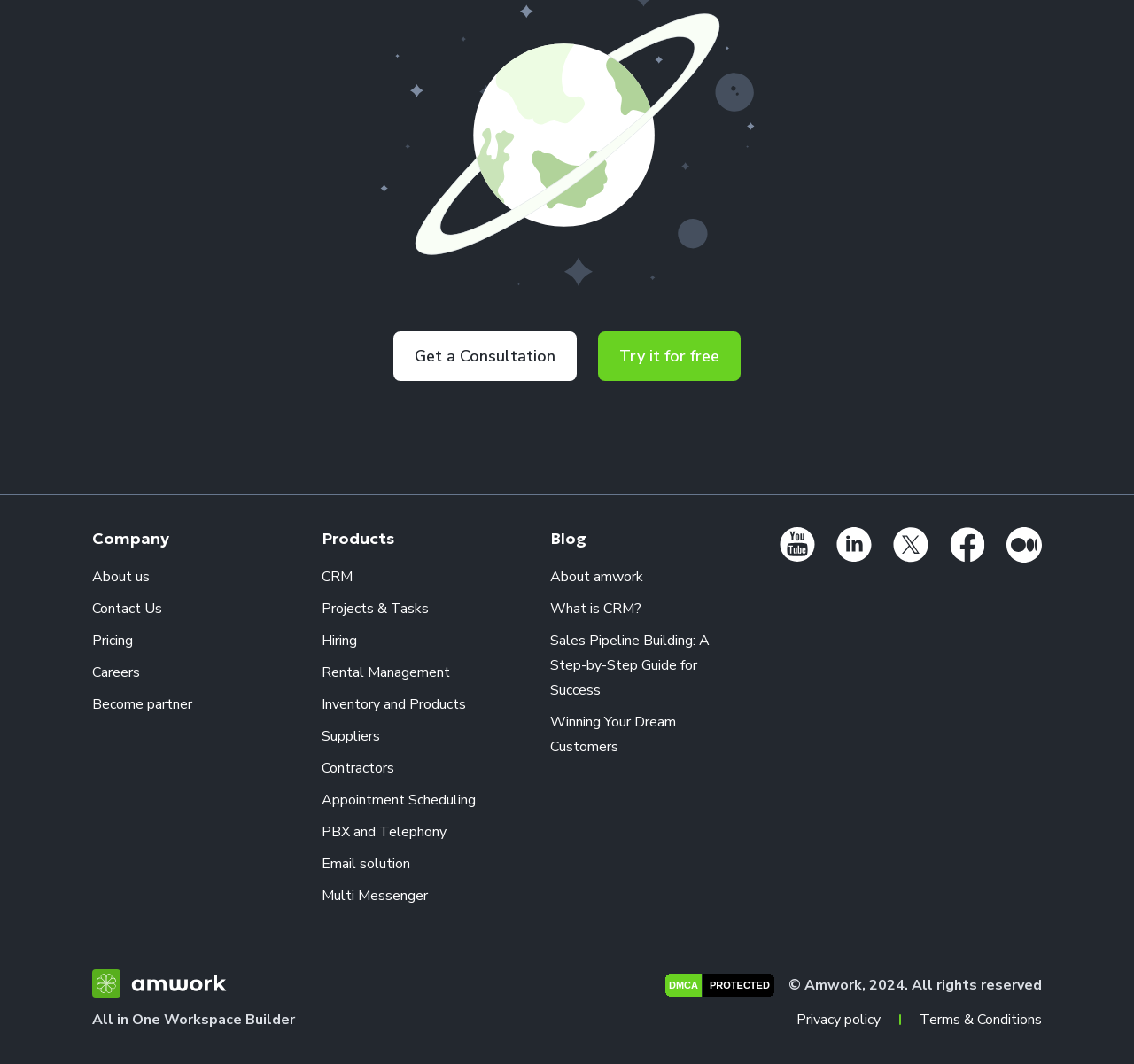What is the text of the main heading at the bottom of the page?
By examining the image, provide a one-word or phrase answer.

All in One Workspace Builder